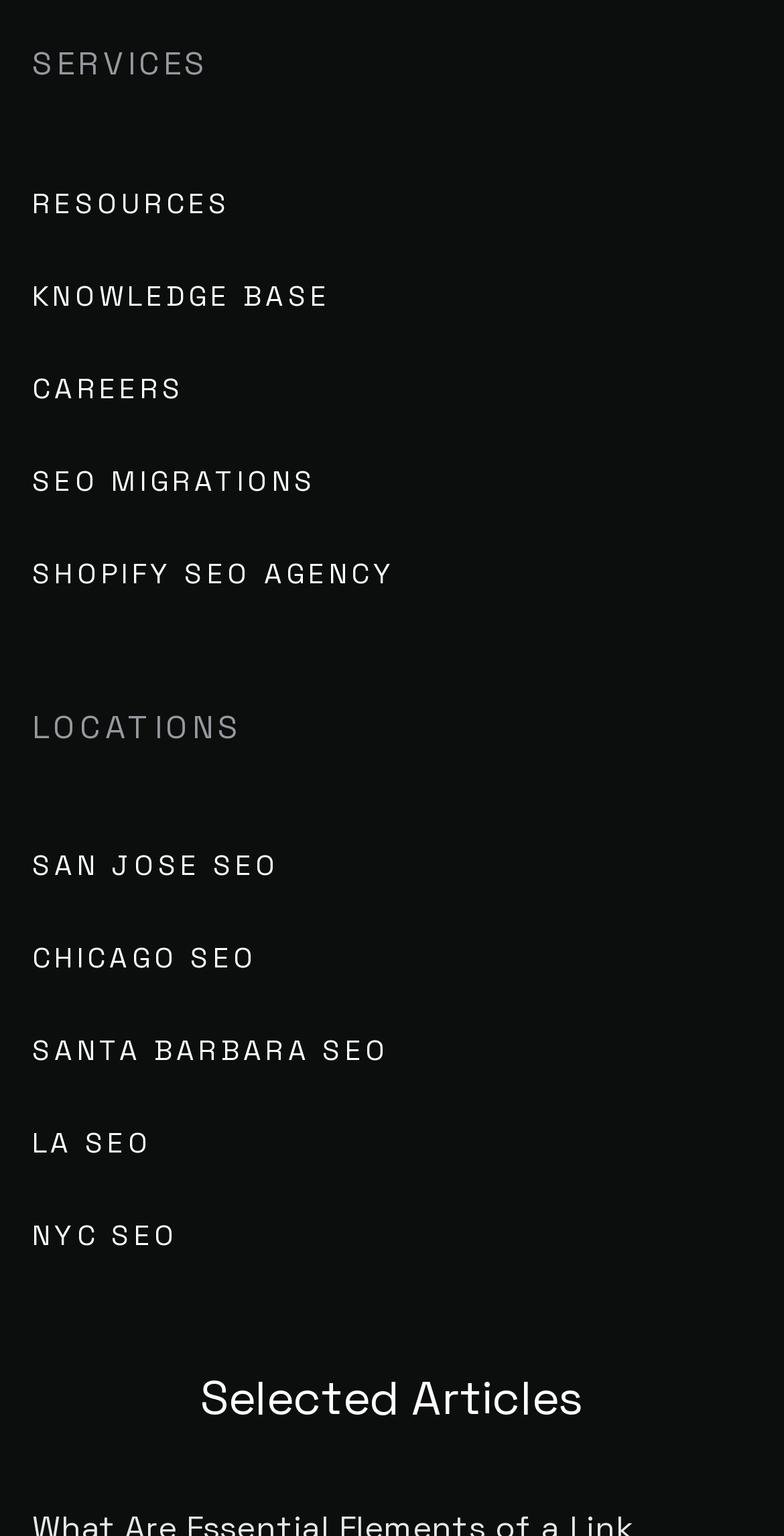Using the description "FURTHER CONCERT REVIEWS", locate and provide the bounding box of the UI element.

None